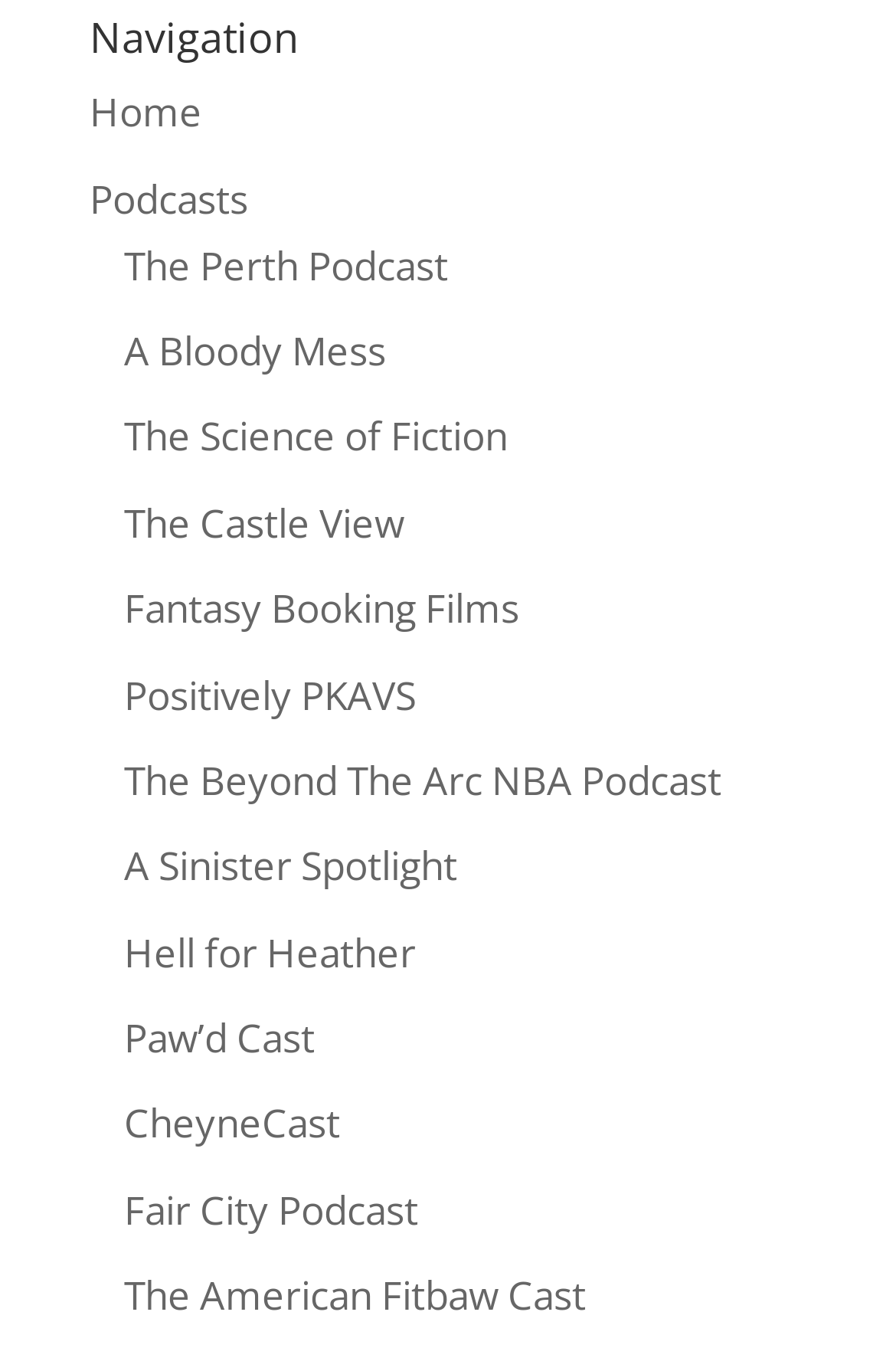Show the bounding box coordinates of the region that should be clicked to follow the instruction: "go to Home."

[0.1, 0.064, 0.226, 0.103]